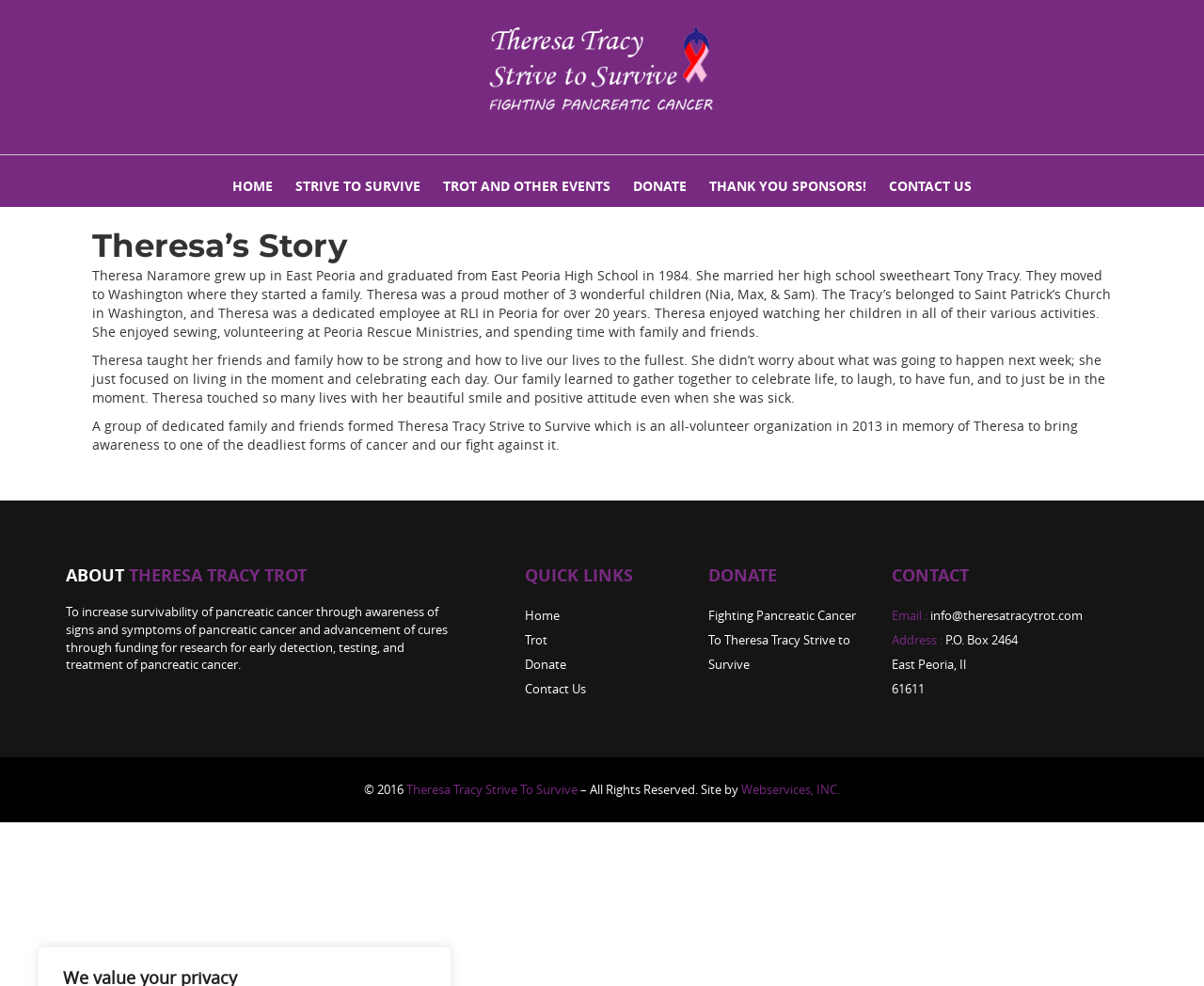Please identify the bounding box coordinates of the clickable element to fulfill the following instruction: "Read Theresa's story". The coordinates should be four float numbers between 0 and 1, i.e., [left, top, right, bottom].

[0.077, 0.27, 0.923, 0.345]